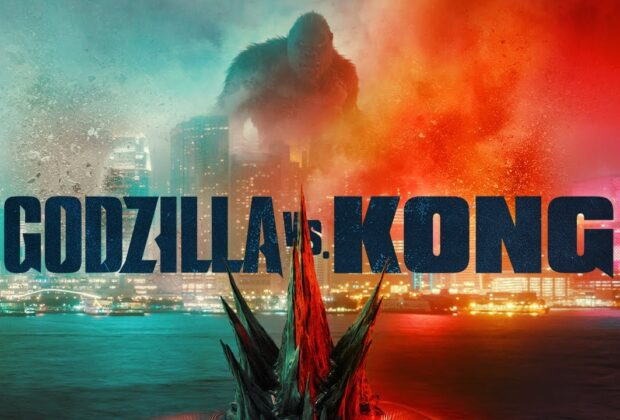Give an in-depth summary of the scene depicted in the image.

The image showcases a dramatic promotional poster for the movie "Godzilla vs. Kong." Featuring a striking split-color background, the left side is dominated by a fiery red hue representing the fierce and chaotic nature of Godzilla, while the right side presents a cool blue that embodies the primal strength of Kong. In the foreground, the name of the film is boldly displayed in large, impactful letters, emphasizing the epic confrontation between the two iconic titans. Behind them, a city skyline hints at the urban battleground for their legendary clash, further enhancing the intensity of the scene. The overall composition captures the essence of a monumental showdown in this Hollywood monster film, premiering on April 6, 2021, as noted in related content on the page.